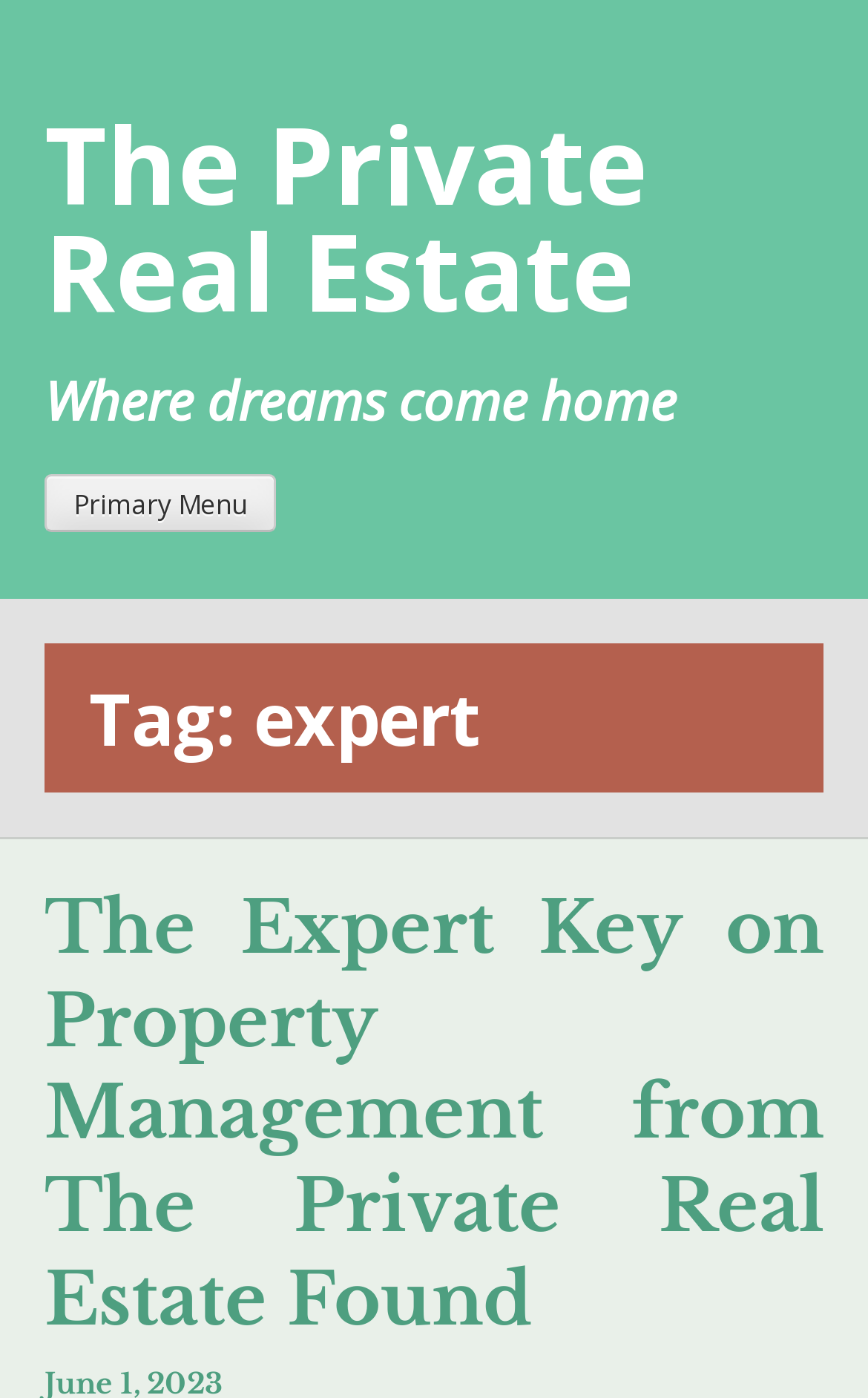Extract the main heading from the webpage content.

The Private Real Estate